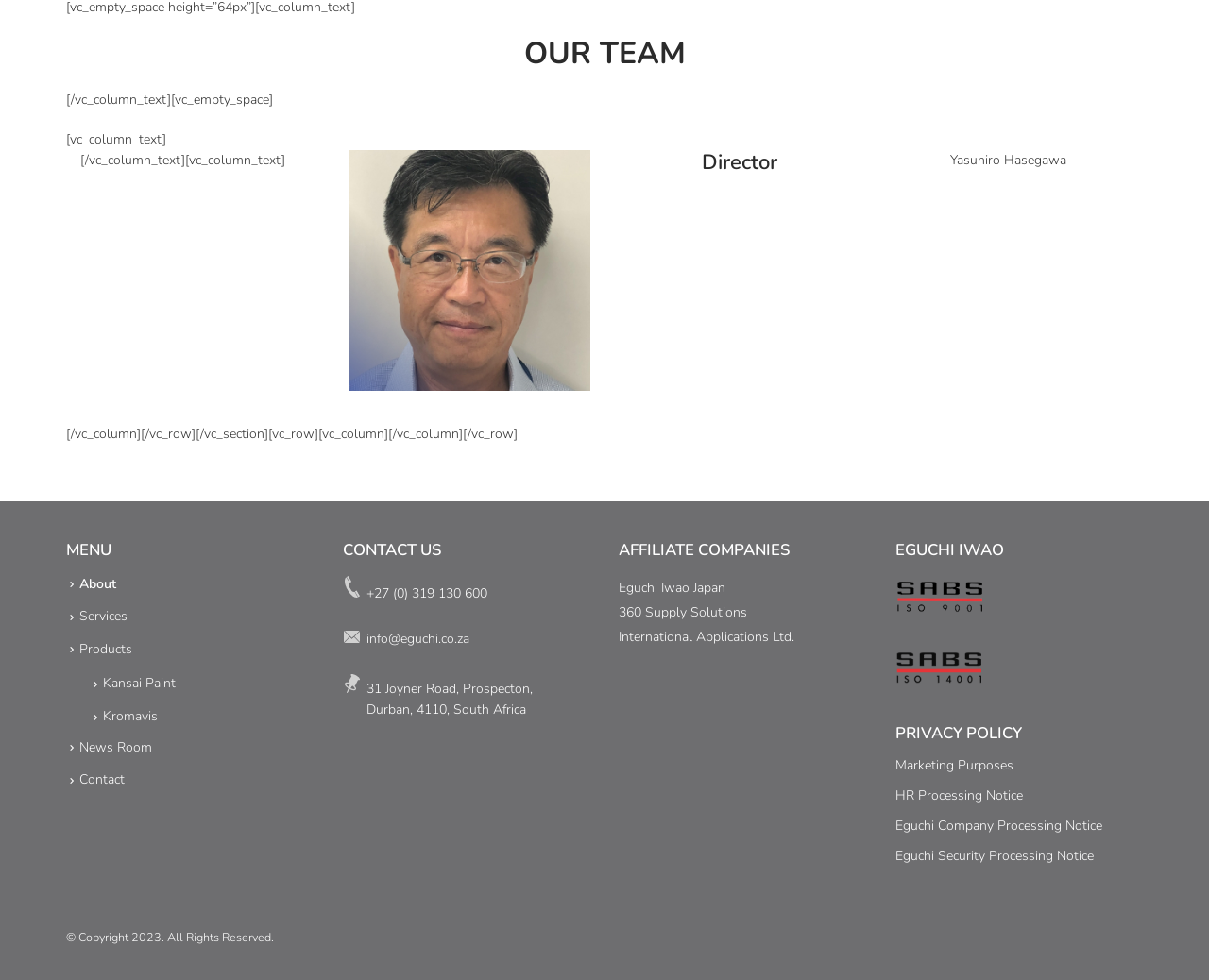Pinpoint the bounding box coordinates of the element that must be clicked to accomplish the following instruction: "Select Director". The coordinates should be in the format of four float numbers between 0 and 1, i.e., [left, top, right, bottom].

[0.512, 0.153, 0.711, 0.179]